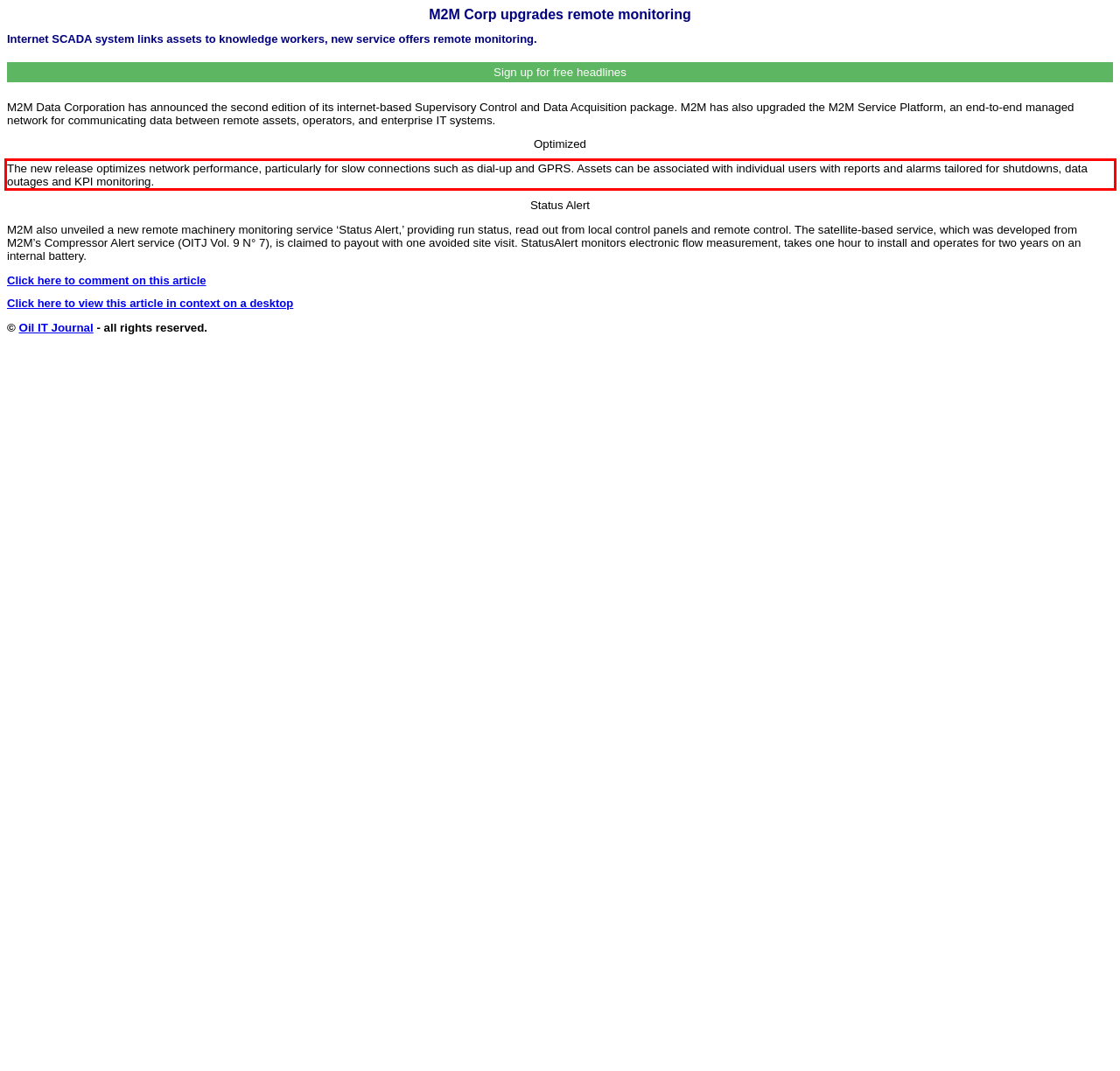Identify and extract the text within the red rectangle in the screenshot of the webpage.

The new release optimizes network performance, particularly for slow connections such as dial-up and GPRS. Assets can be associated with individual users with reports and alarms tailored for shutdowns, data outages and KPI monitoring.